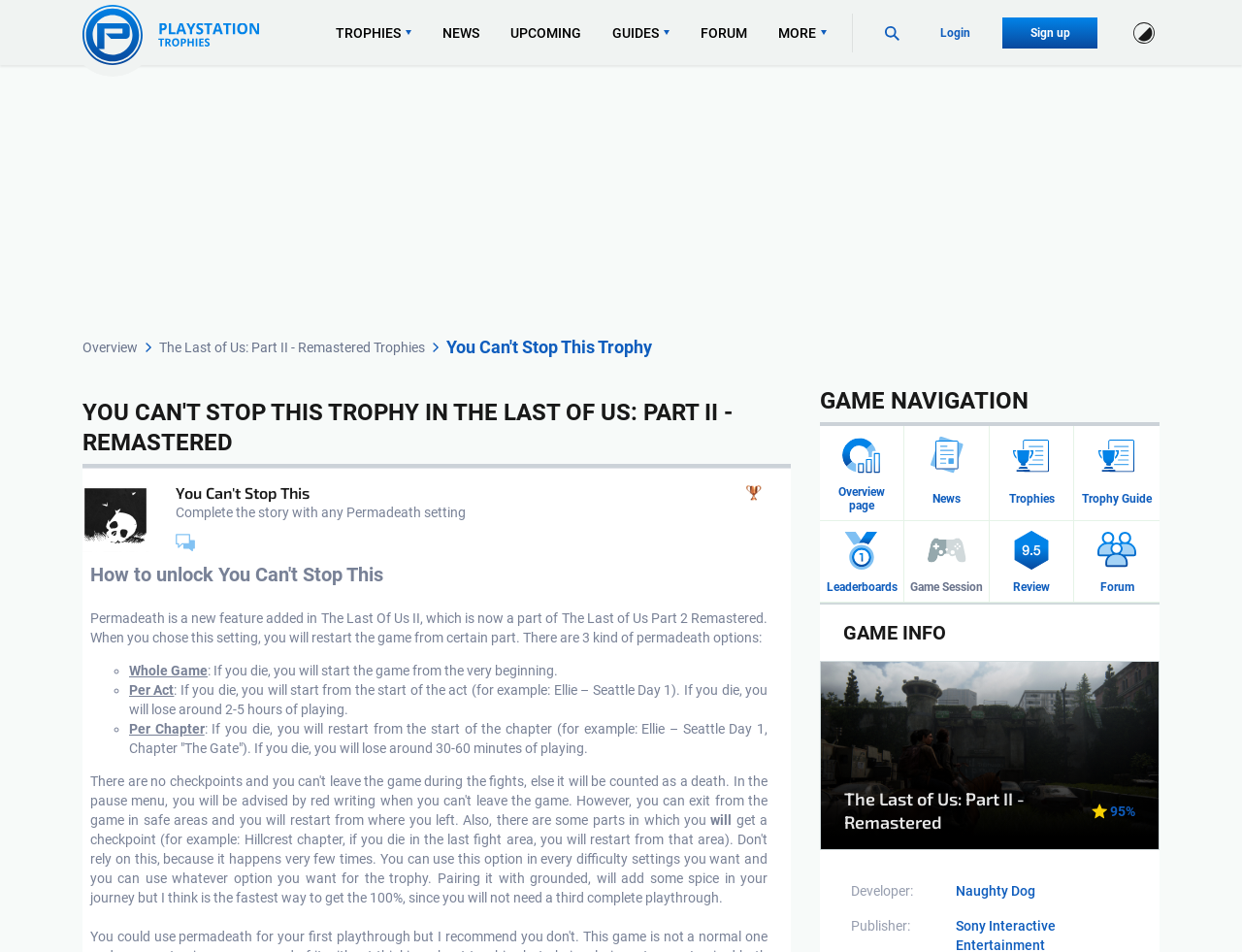Provide the bounding box coordinates of the HTML element this sentence describes: "parent_node: TROPHIES aria-label="Theme"". The bounding box coordinates consist of four float numbers between 0 and 1, i.e., [left, top, right, bottom].

[0.909, 0.018, 0.934, 0.05]